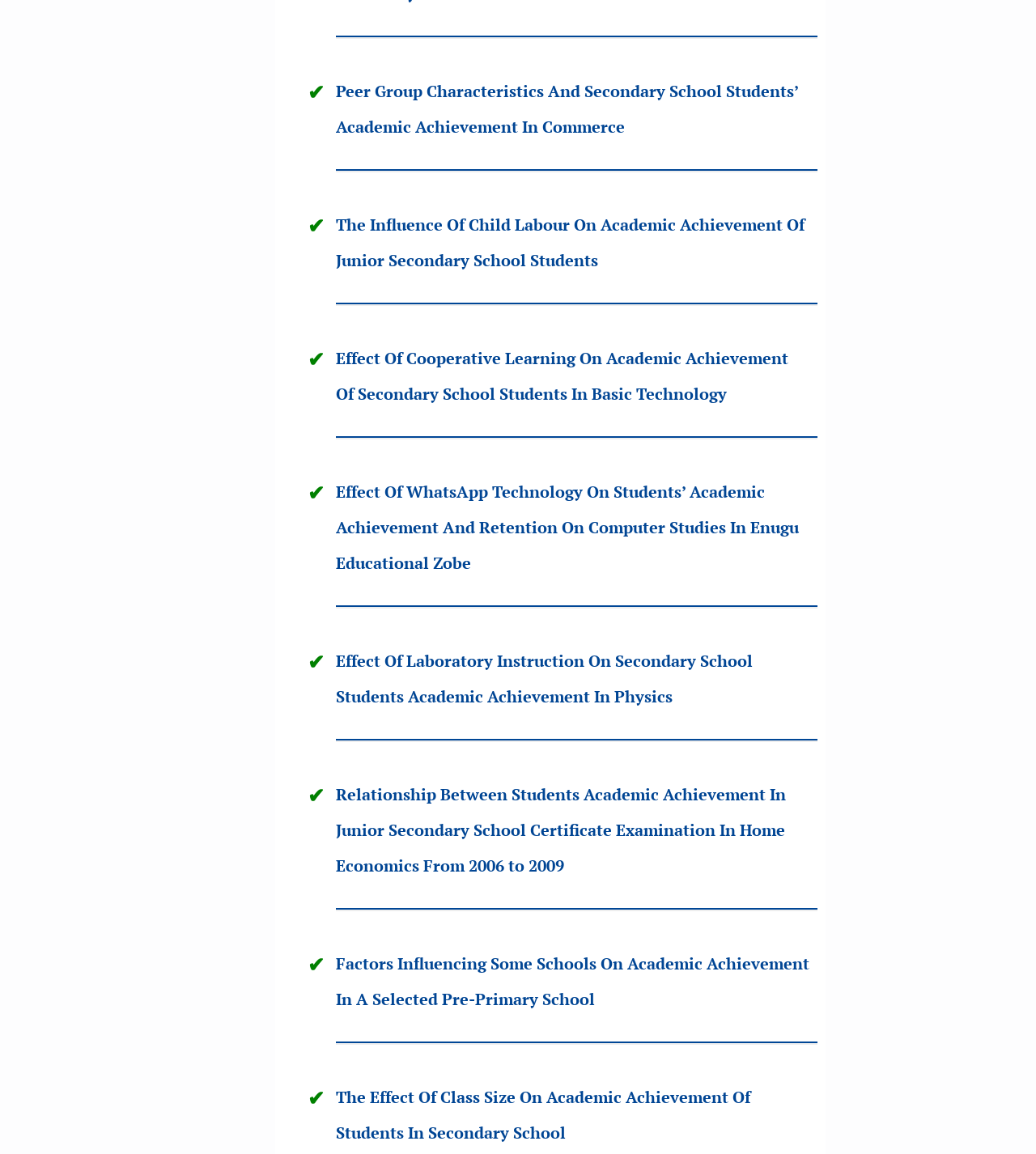Determine the bounding box coordinates of the clickable region to follow the instruction: "Learn about Effect Of Laboratory Instruction On Secondary School Students Academic Achievement In Physics".

[0.324, 0.563, 0.727, 0.613]